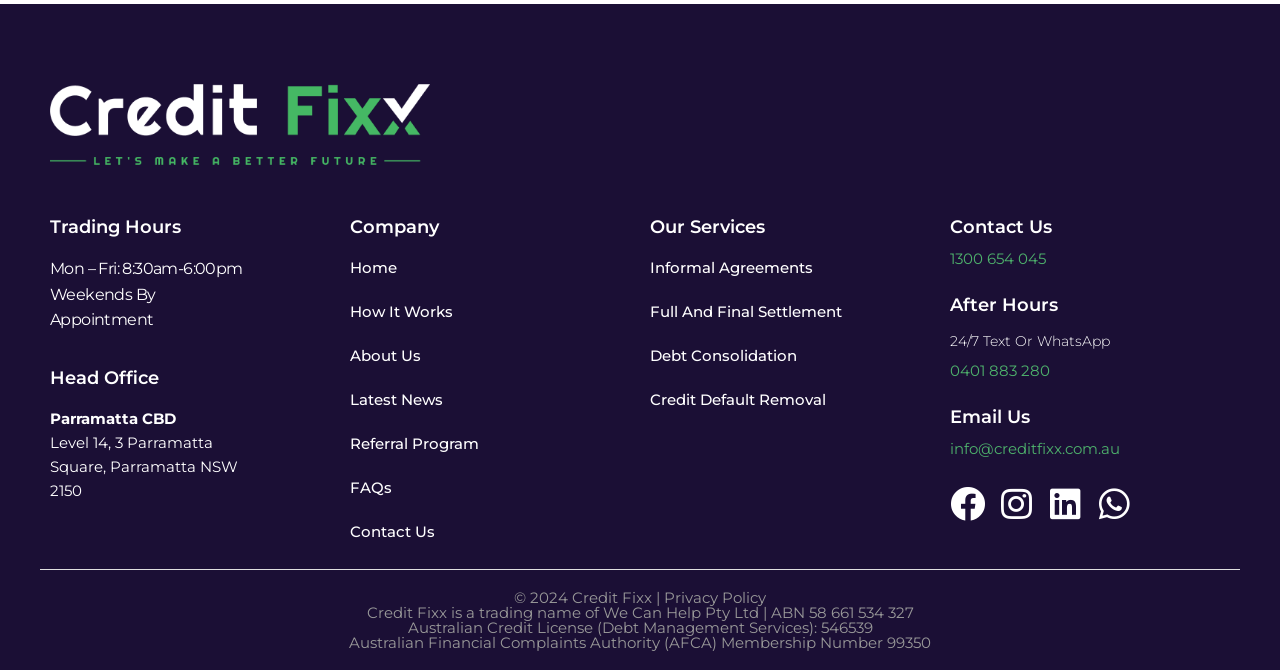Please identify the coordinates of the bounding box that should be clicked to fulfill this instruction: "View the 'Trading Hours'".

[0.039, 0.326, 0.258, 0.353]